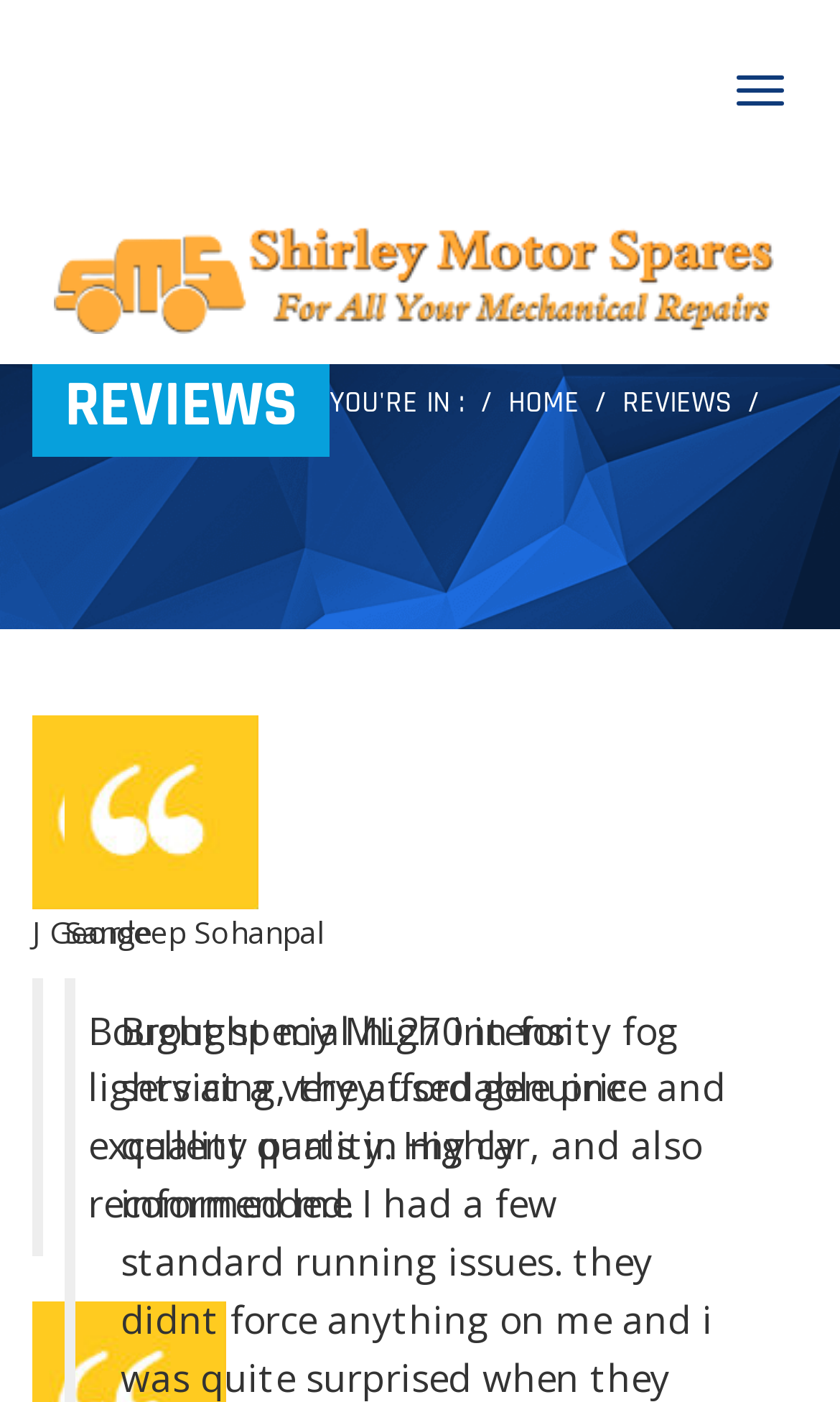Kindly respond to the following question with a single word or a brief phrase: 
How many navigation links are there?

1